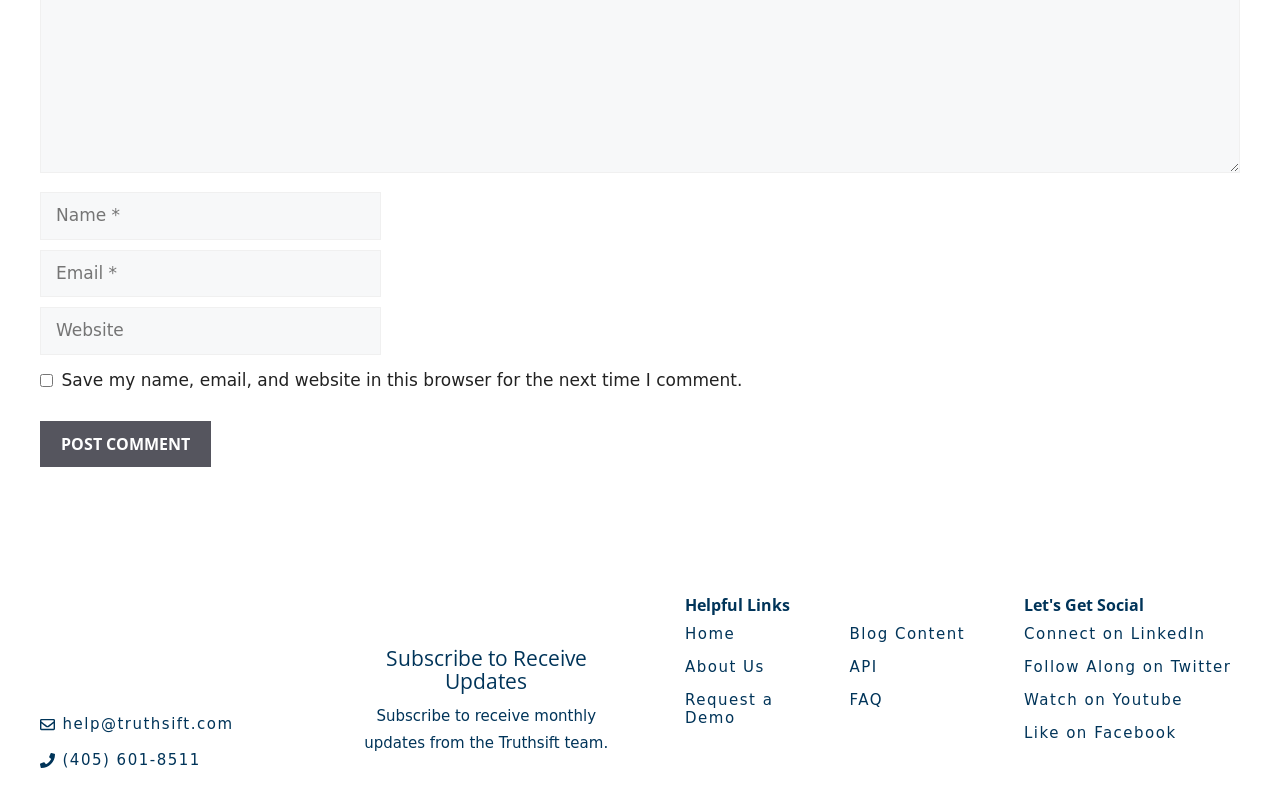Please respond to the question using a single word or phrase:
What is the purpose of the checkbox?

Save comment info